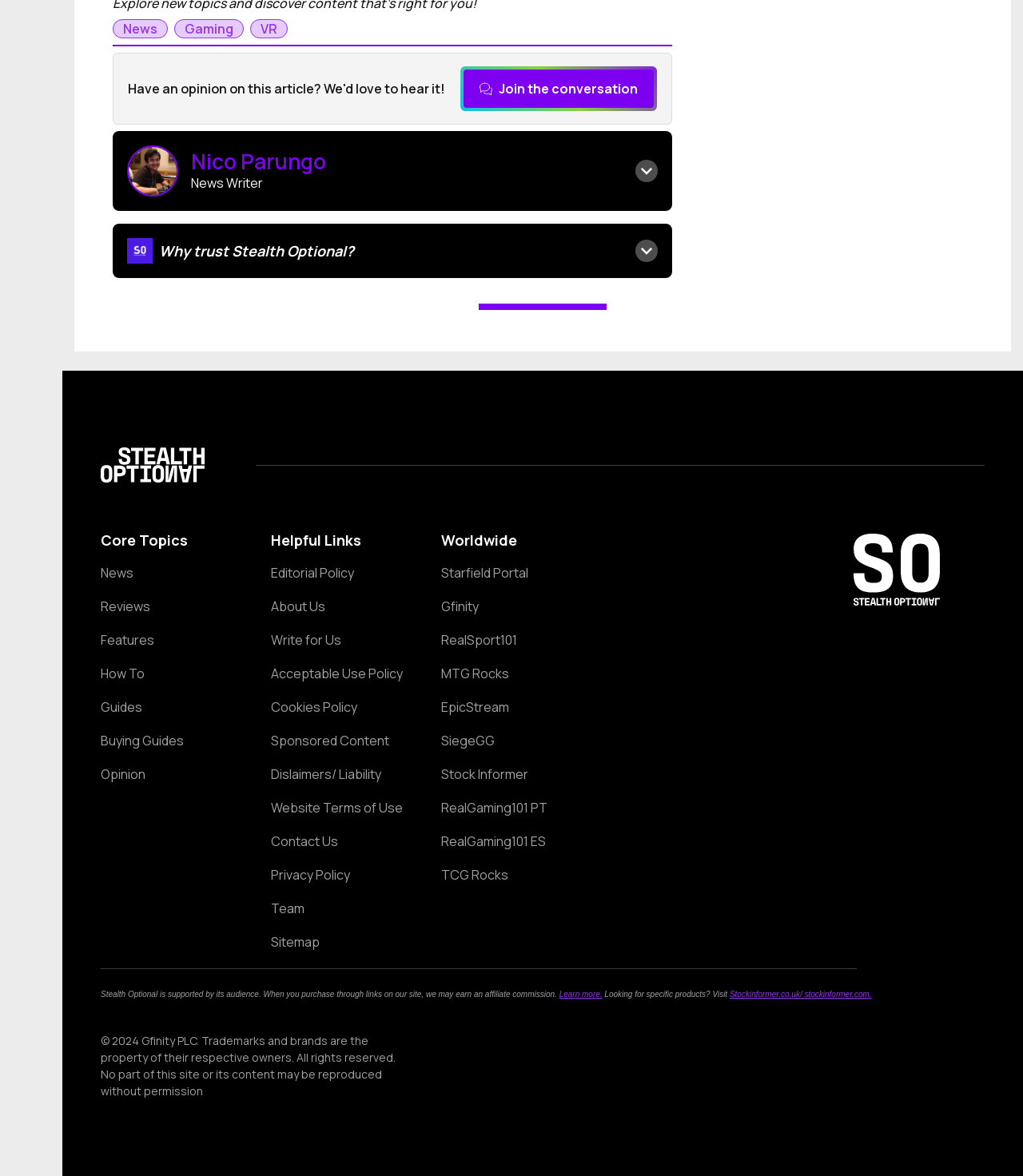Find the bounding box coordinates of the area that needs to be clicked in order to achieve the following instruction: "Join the conversation". The coordinates should be specified as four float numbers between 0 and 1, i.e., [left, top, right, bottom].

[0.451, 0.058, 0.64, 0.093]